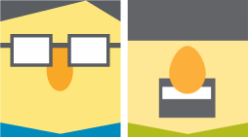Please provide a brief answer to the following inquiry using a single word or phrase:
What is the color of the second character's top?

Gray